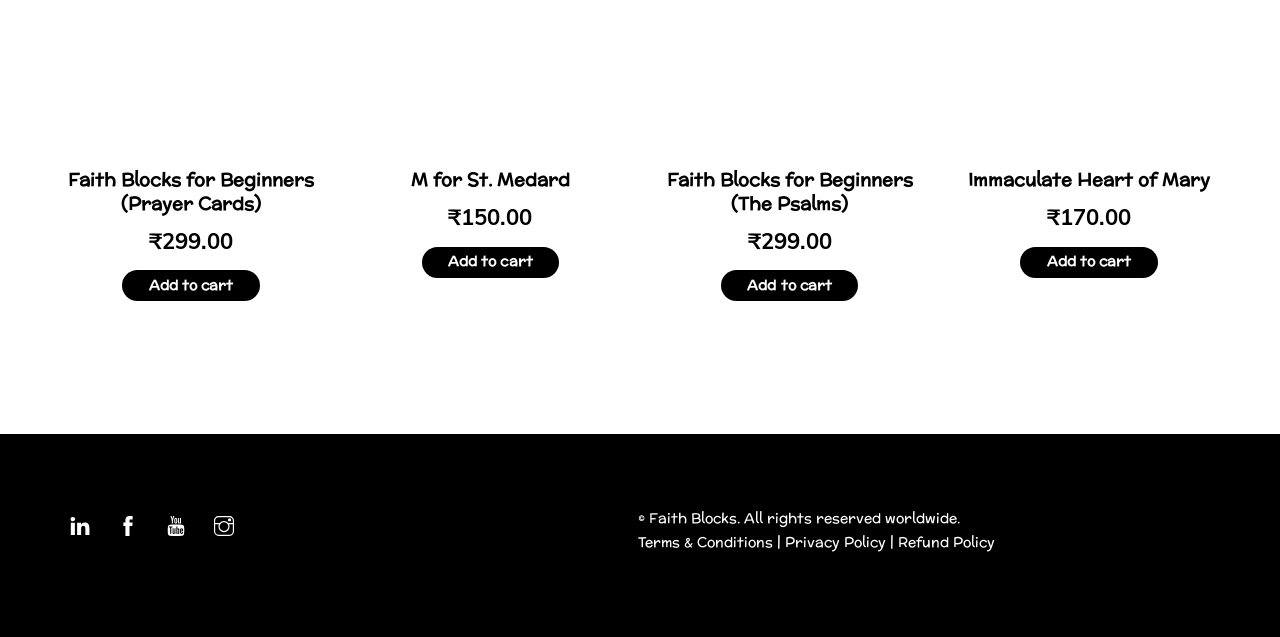What is the name of the product with the price ₹170.00?
Using the picture, provide a one-word or short phrase answer.

Immaculate Heart of Mary